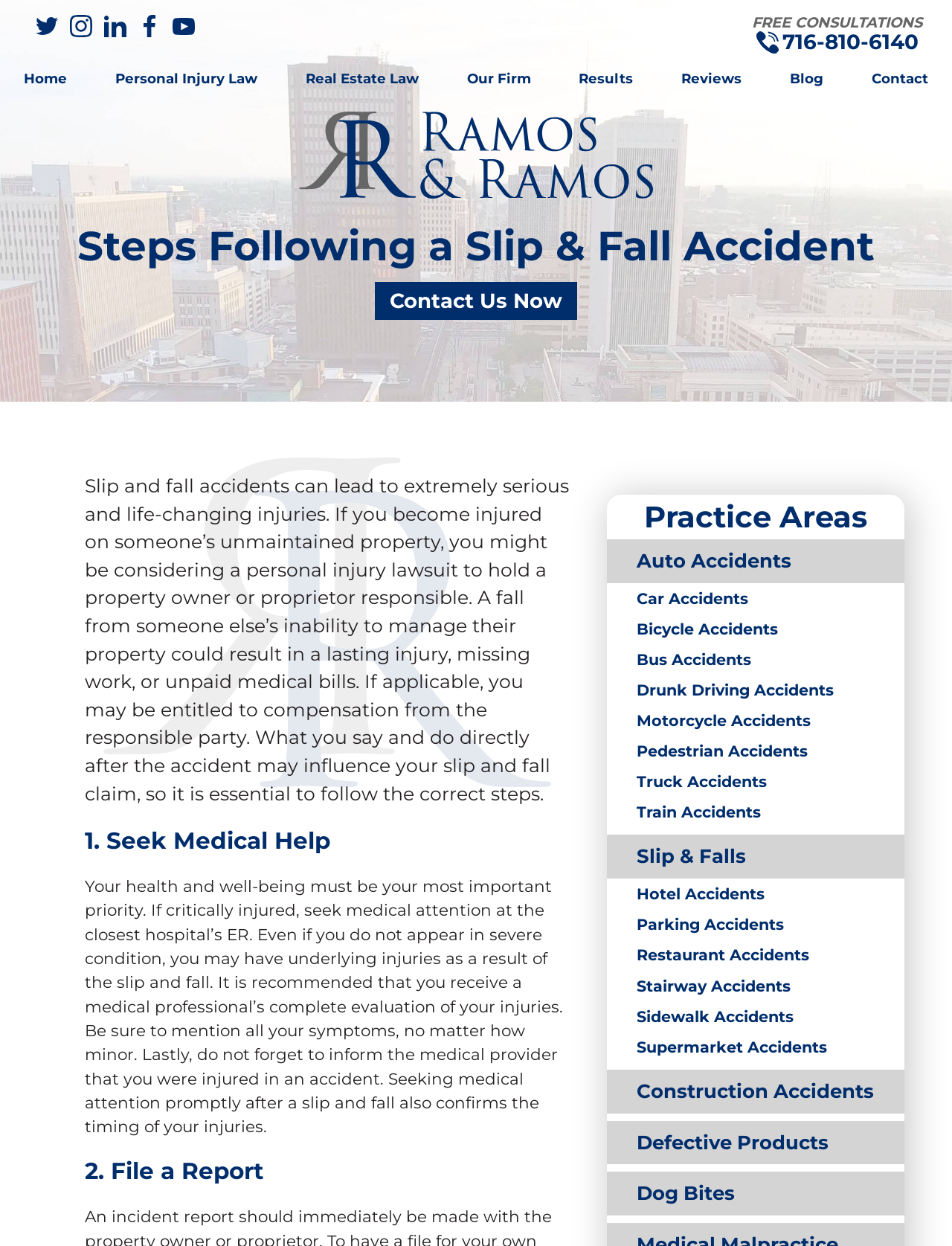Can you provide the bounding box coordinates for the element that should be clicked to implement the instruction: "Click the 'Personal Injury Law' link"?

[0.109, 0.055, 0.282, 0.071]